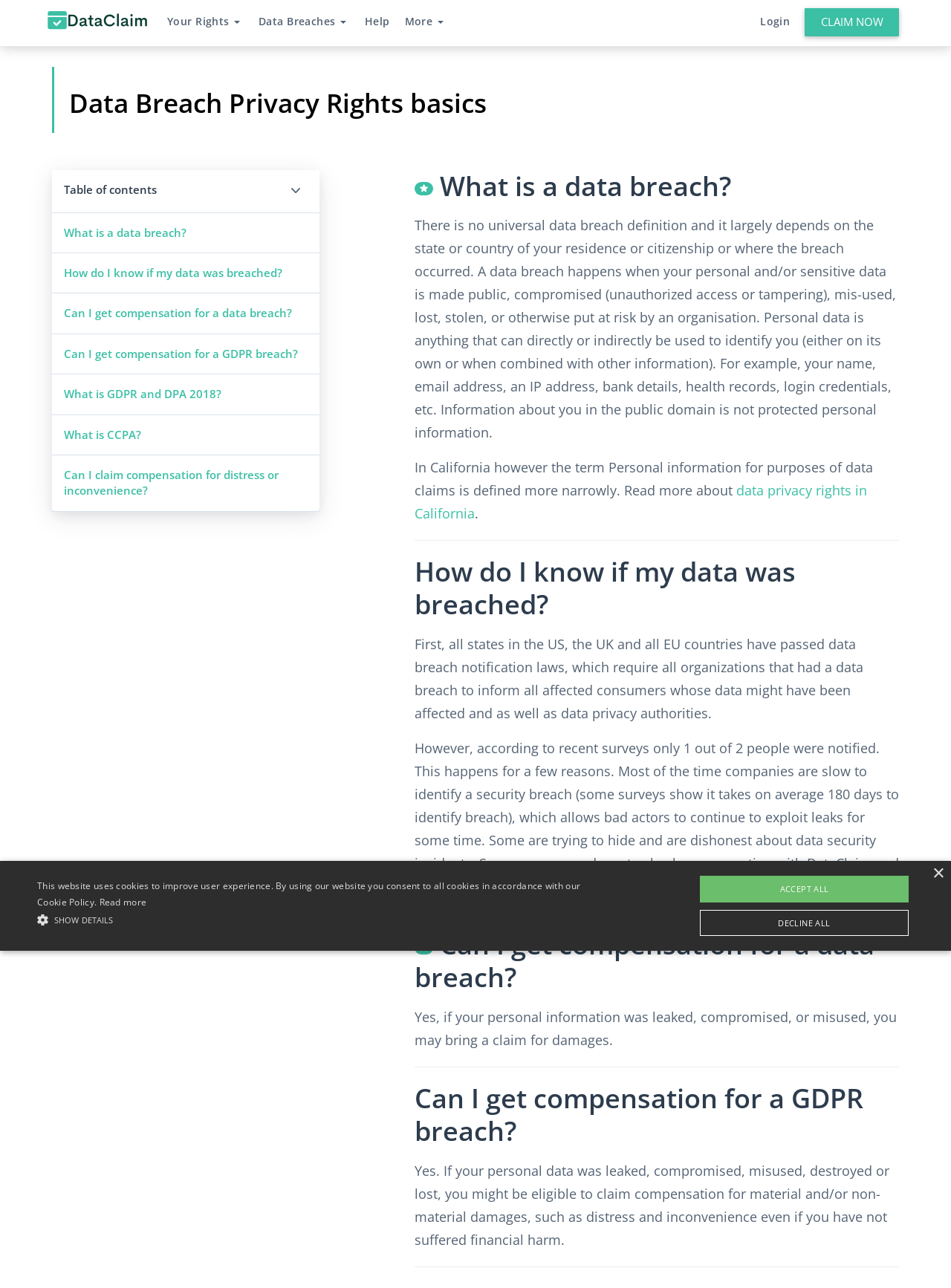What is the purpose of strictly necessary cookies?
Refer to the screenshot and respond with a concise word or phrase.

Core website functionality